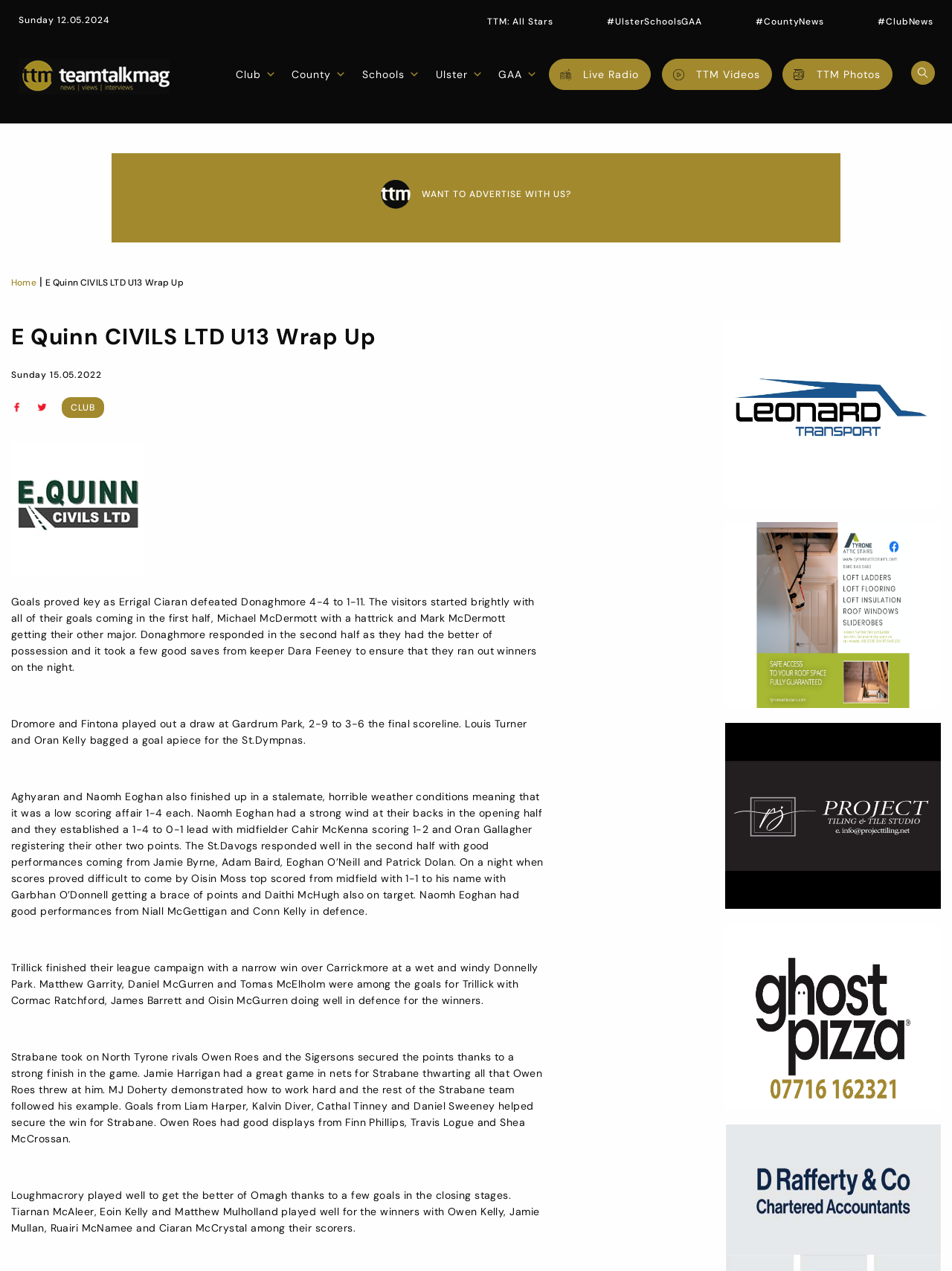Please locate the bounding box coordinates of the region I need to click to follow this instruction: "Check out the 'Live Radio' link".

[0.608, 0.047, 0.671, 0.07]